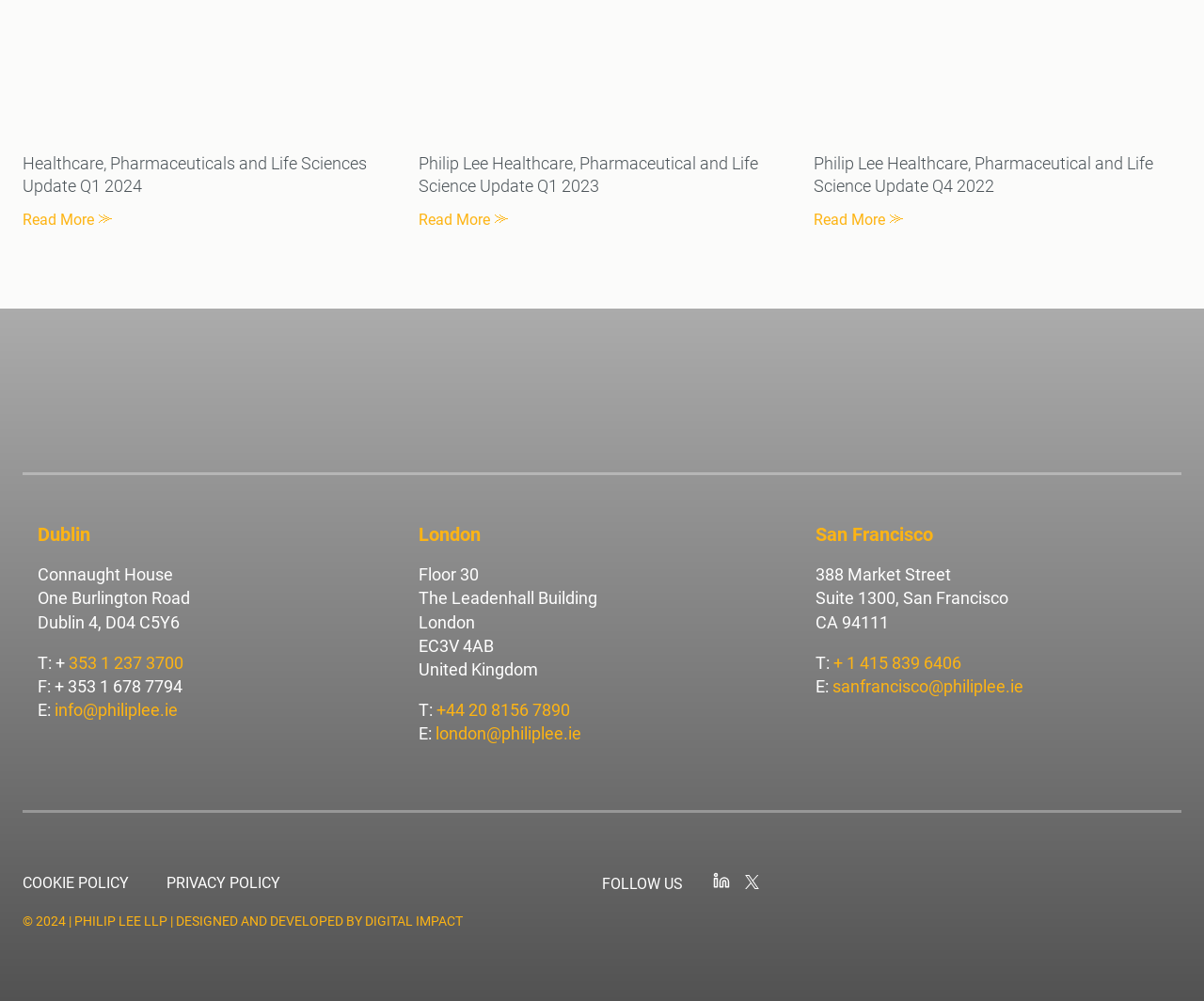Could you highlight the region that needs to be clicked to execute the instruction: "Email London office"?

[0.363, 0.699, 0.474, 0.719]